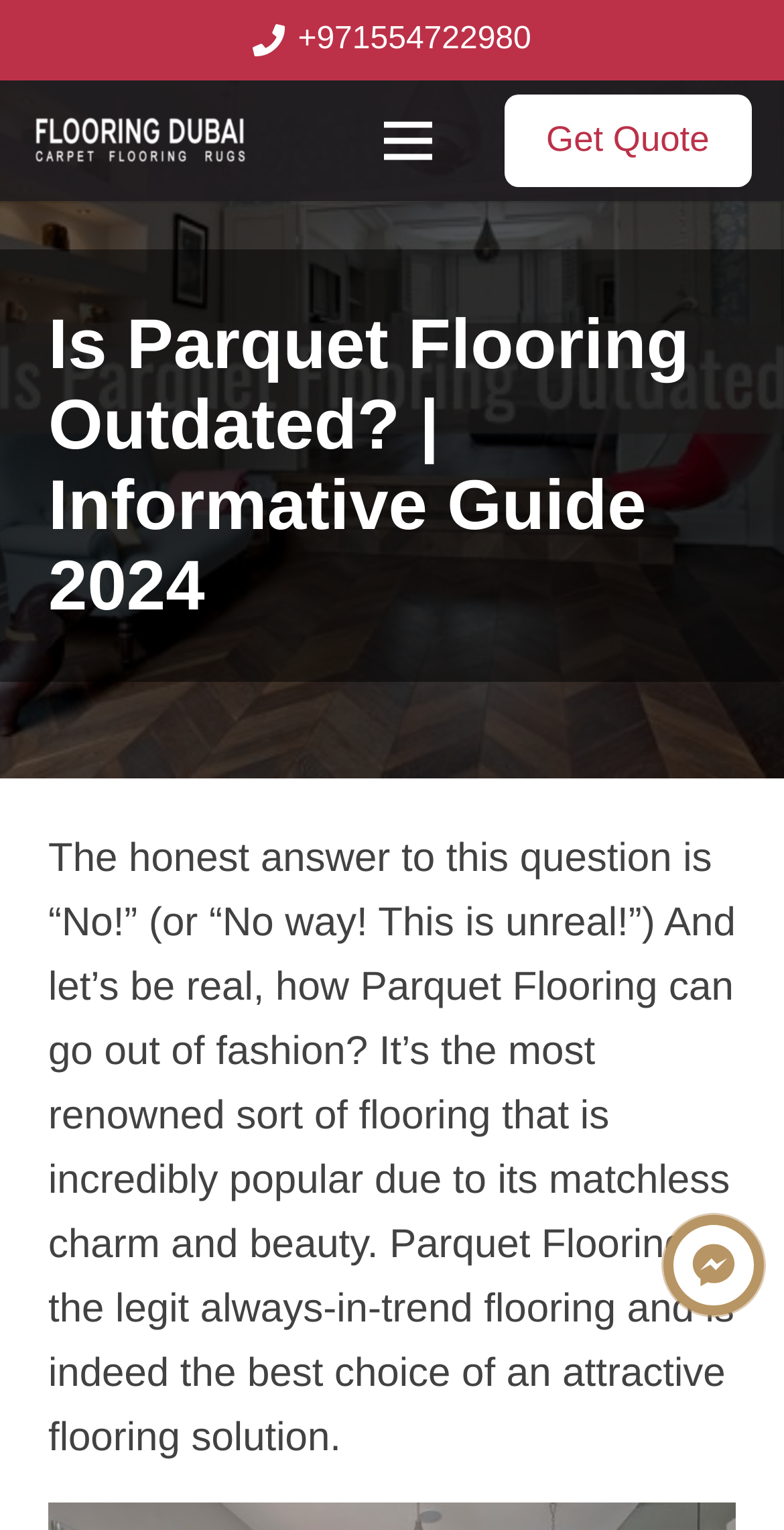What is the purpose of the 'Get Quote' link?
Refer to the screenshot and respond with a concise word or phrase.

To get a quote